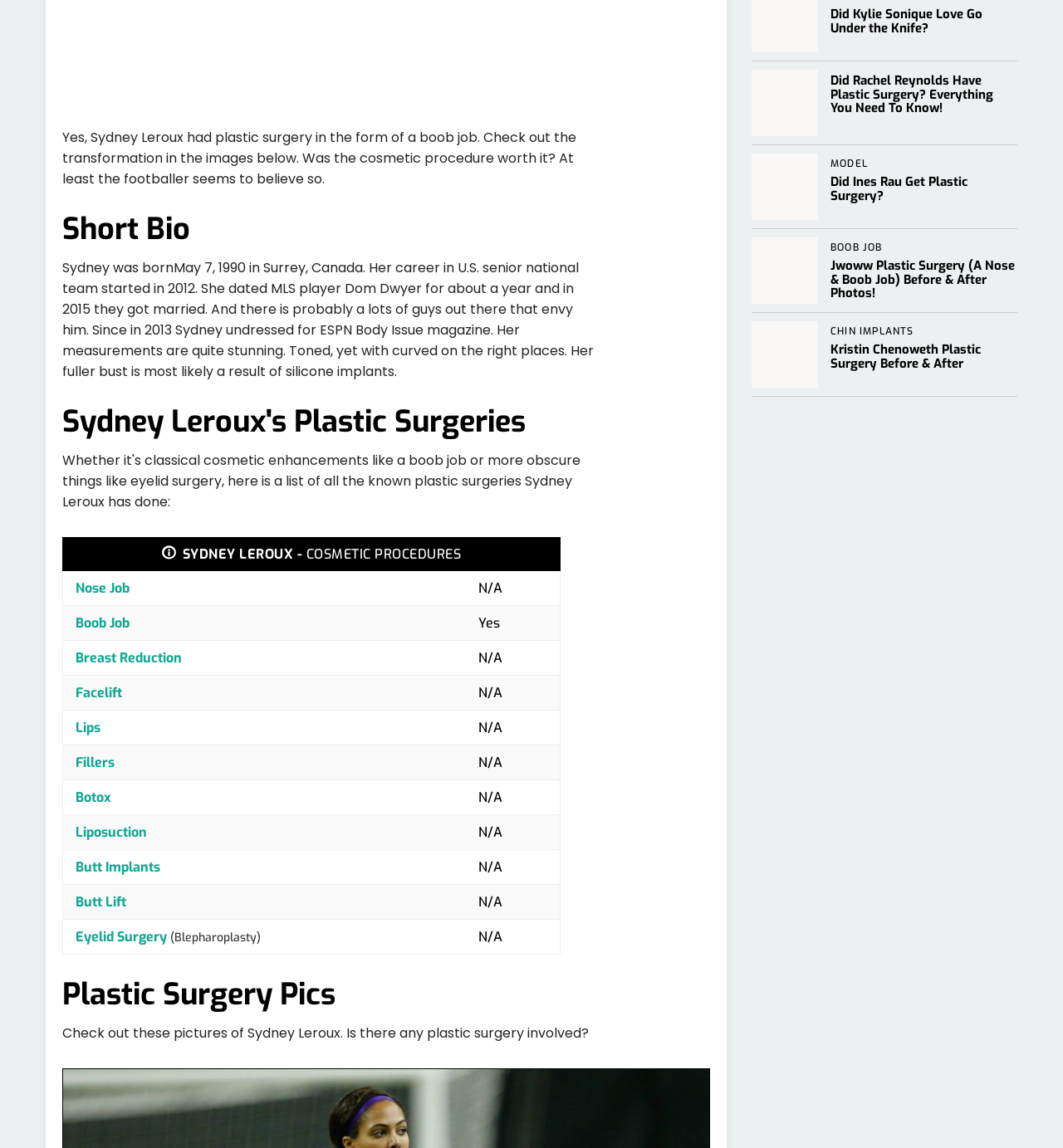Specify the bounding box coordinates of the area to click in order to follow the given instruction: "Click on the 'News' link."

None